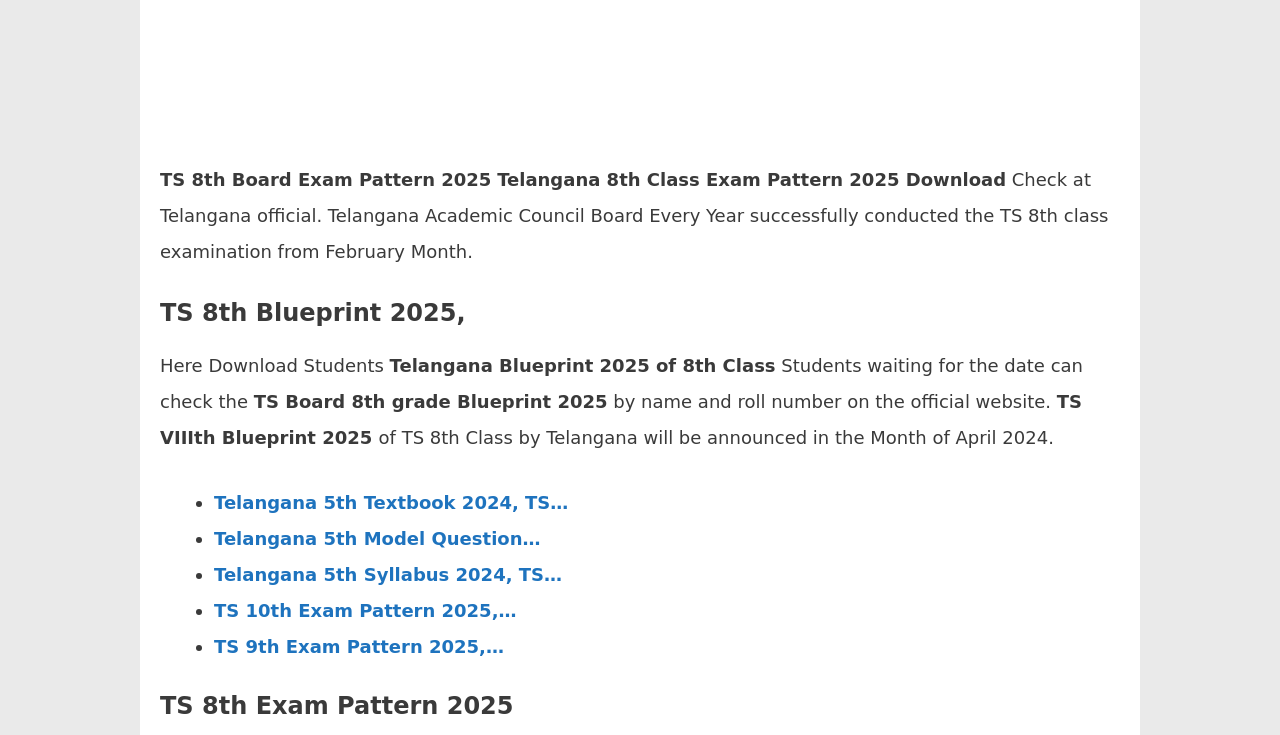Identify the bounding box coordinates for the UI element mentioned here: "Telangana 5th Syllabus 2024, TS…". Provide the coordinates as four float values between 0 and 1, i.e., [left, top, right, bottom].

[0.167, 0.767, 0.439, 0.795]